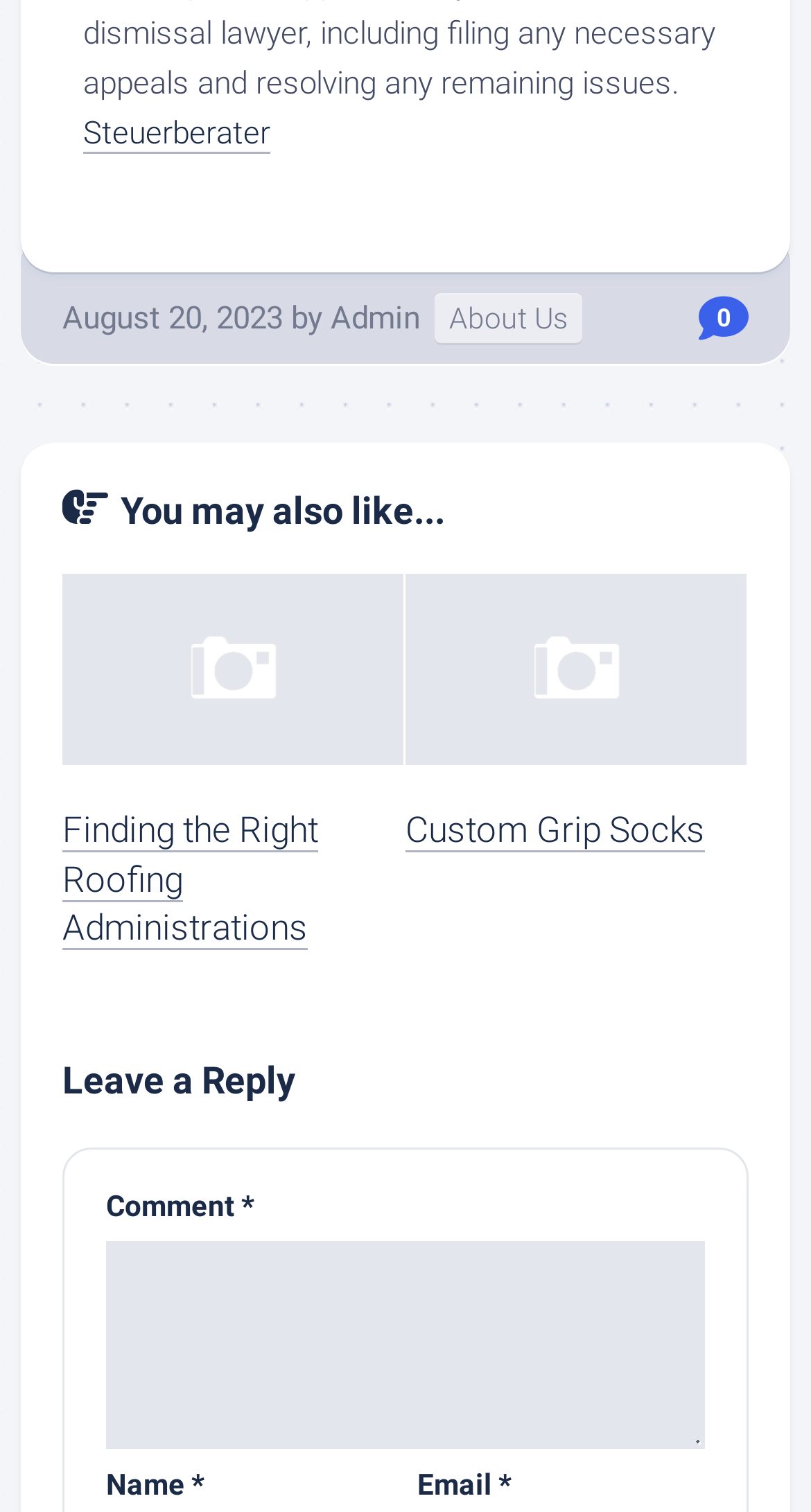Can you find the bounding box coordinates for the element that needs to be clicked to execute this instruction: "Enter a comment"? The coordinates should be given as four float numbers between 0 and 1, i.e., [left, top, right, bottom].

[0.131, 0.821, 0.869, 0.959]